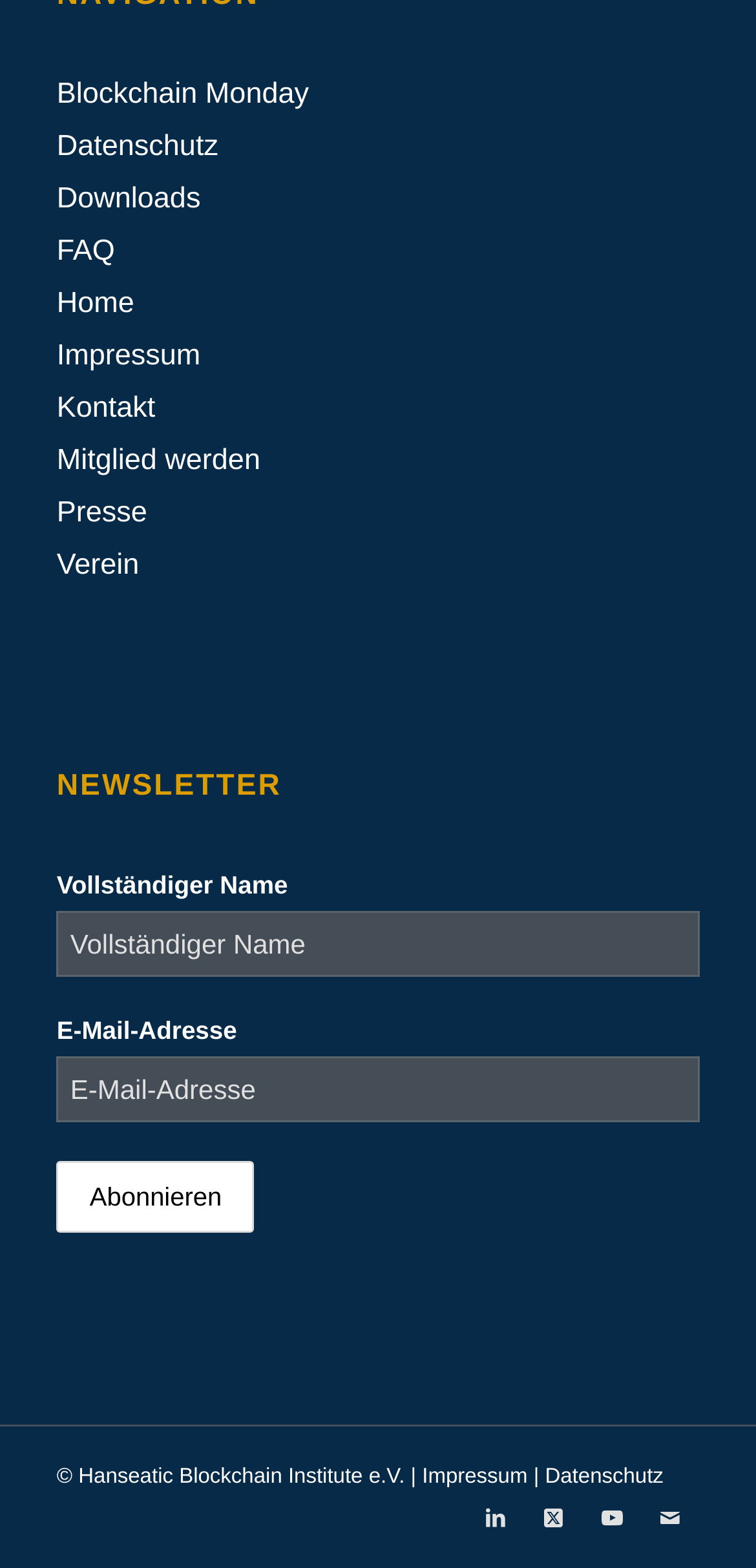What type of organization is Hanseatic Blockchain Institute?
Based on the screenshot, provide your answer in one word or phrase.

E.V.